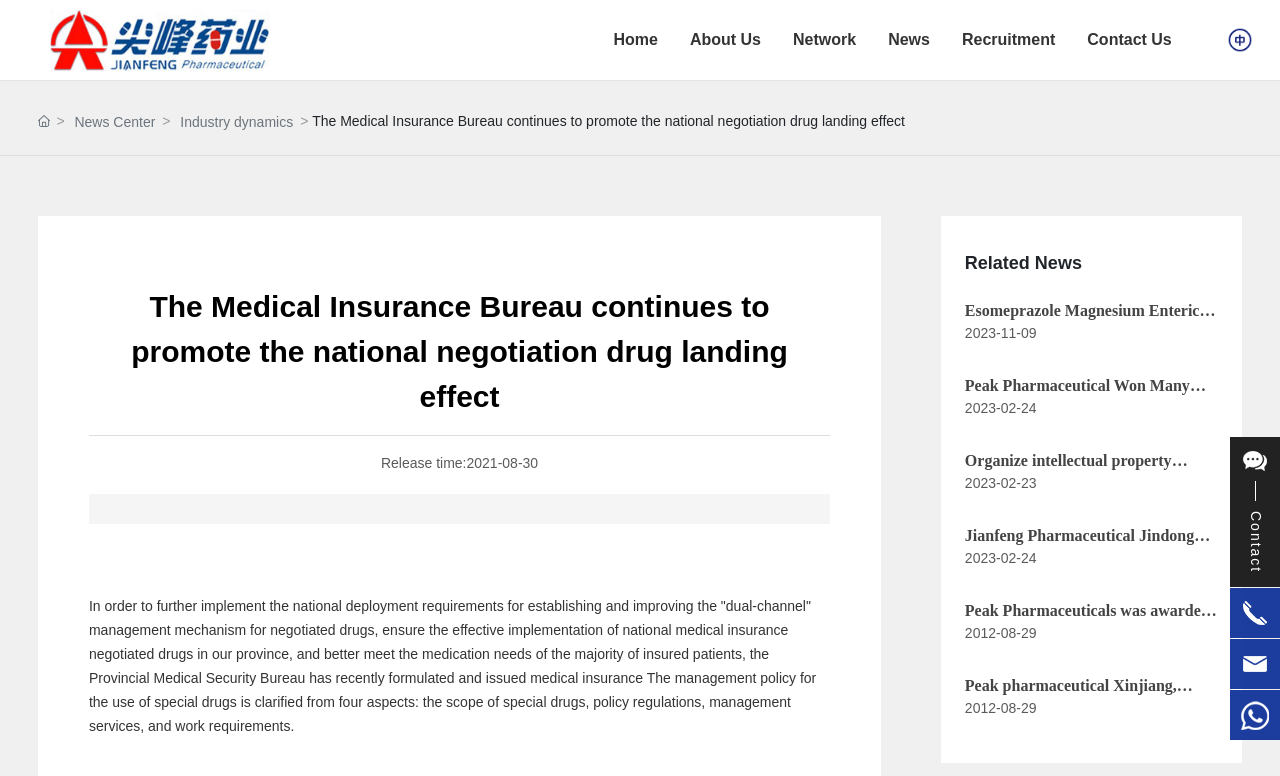Please find the bounding box coordinates of the element that you should click to achieve the following instruction: "Click the 'News Center' link". The coordinates should be presented as four float numbers between 0 and 1: [left, top, right, bottom].

[0.058, 0.143, 0.121, 0.173]